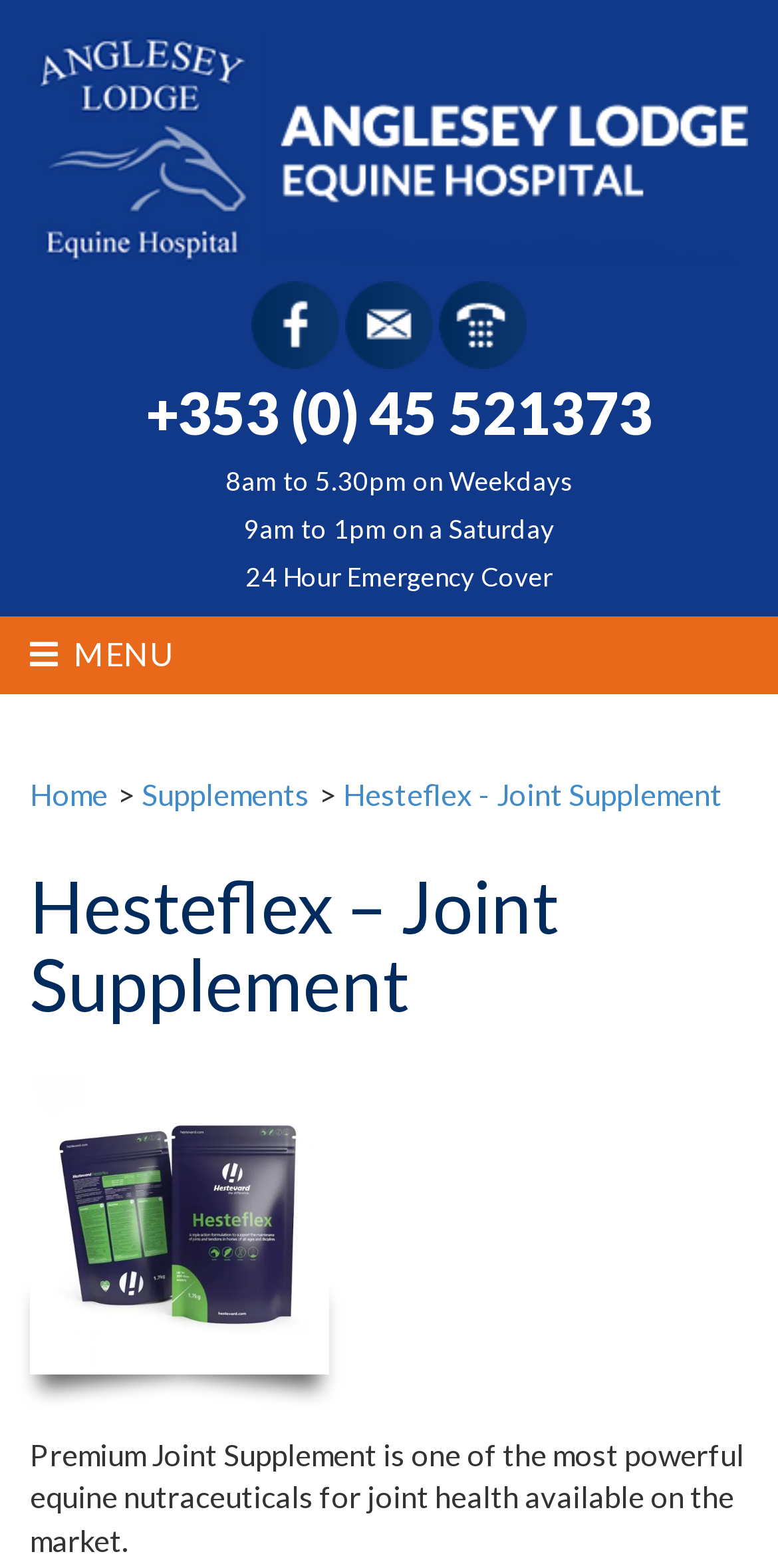Summarize the contents and layout of the webpage in detail.

The webpage is about Hesteflex, a joint supplement, and is affiliated with Anglesey Lodge Equine Hospital. At the top left corner, there is a link to the hospital's website, accompanied by an image of the hospital's logo. 

On the top right side, there are three links: one to Facebook, one to Email, and one to a phone number with office hours. Below these links, there is a long link that provides more detailed contact information.

A menu button is located at the top center of the page, which expands to reveal three links: Home, Supplements, and Hesteflex - Joint Supplement. 

The main content of the page starts with a heading that reads "Hesteflex – Joint Supplement". Below the heading, there is a figure with a link, which is likely an image related to the joint supplement. 

Finally, at the bottom of the page, there is a paragraph of text that describes Hesteflex as a premium joint supplement for equine joint health.